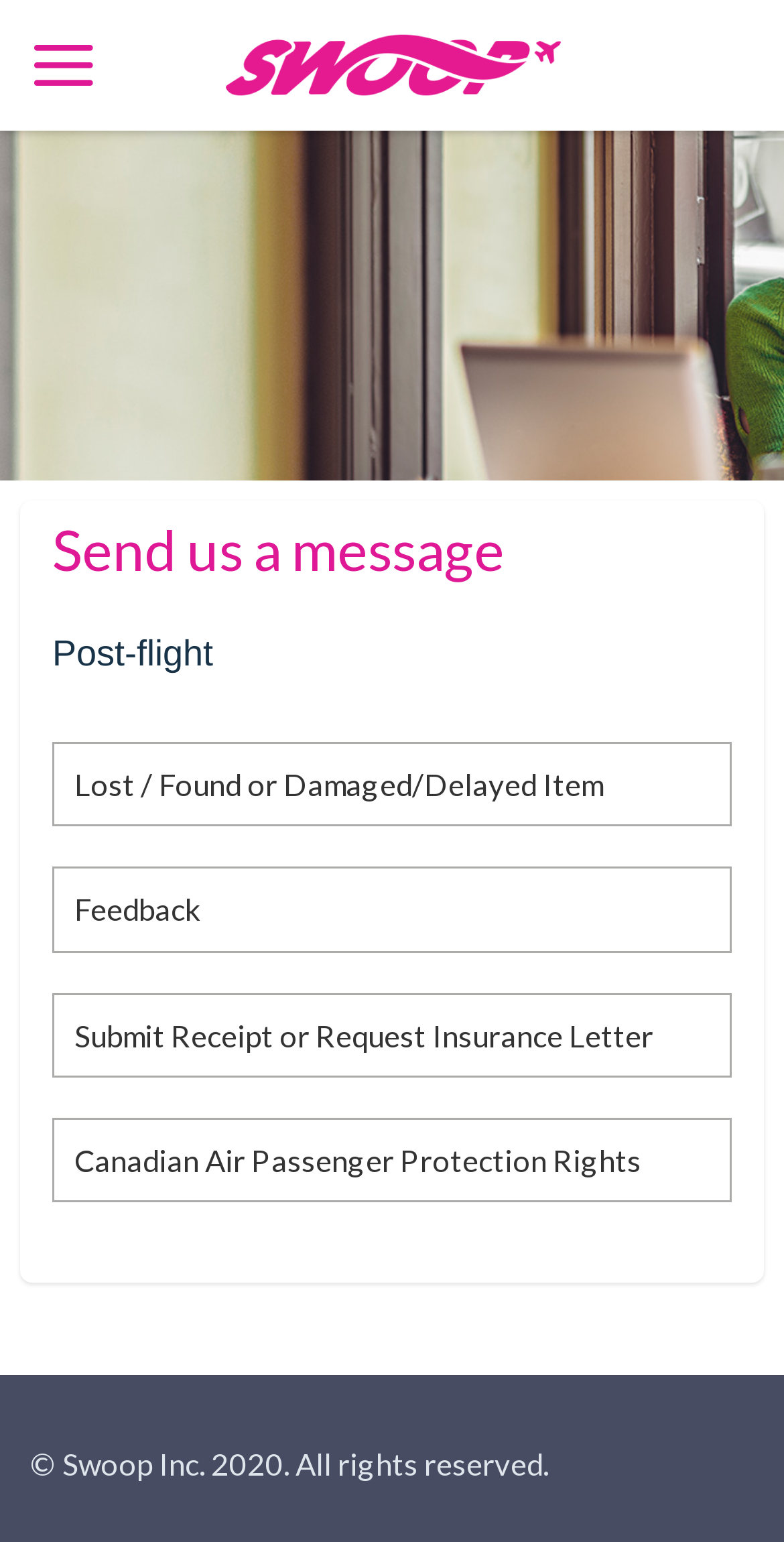Write a detailed summary of the webpage, including text, images, and layout.

The webpage is titled "Submit a ticket : Swoop" and has a prominent link to "Swoop" at the top center, accompanied by an image with the same name. On the top left, there is a menu link represented by an icon. 

Below the title, a heading "Send us a message" is displayed. Underneath, there are four options for submitting a ticket, including "Post-flight", "Lost / Found or Damaged/Delayed Item", "Feedback", and "Submit Receipt or Request Insurance Letter". These options are listed vertically, with "Post-flight" at the top and "Submit Receipt or Request Insurance Letter" at the bottom.

Further down, there is another option "Canadian Air Passenger Protection Rights". At the very bottom of the page, there is a copyright notice "© Swoop Inc. 2020. All rights reserved."